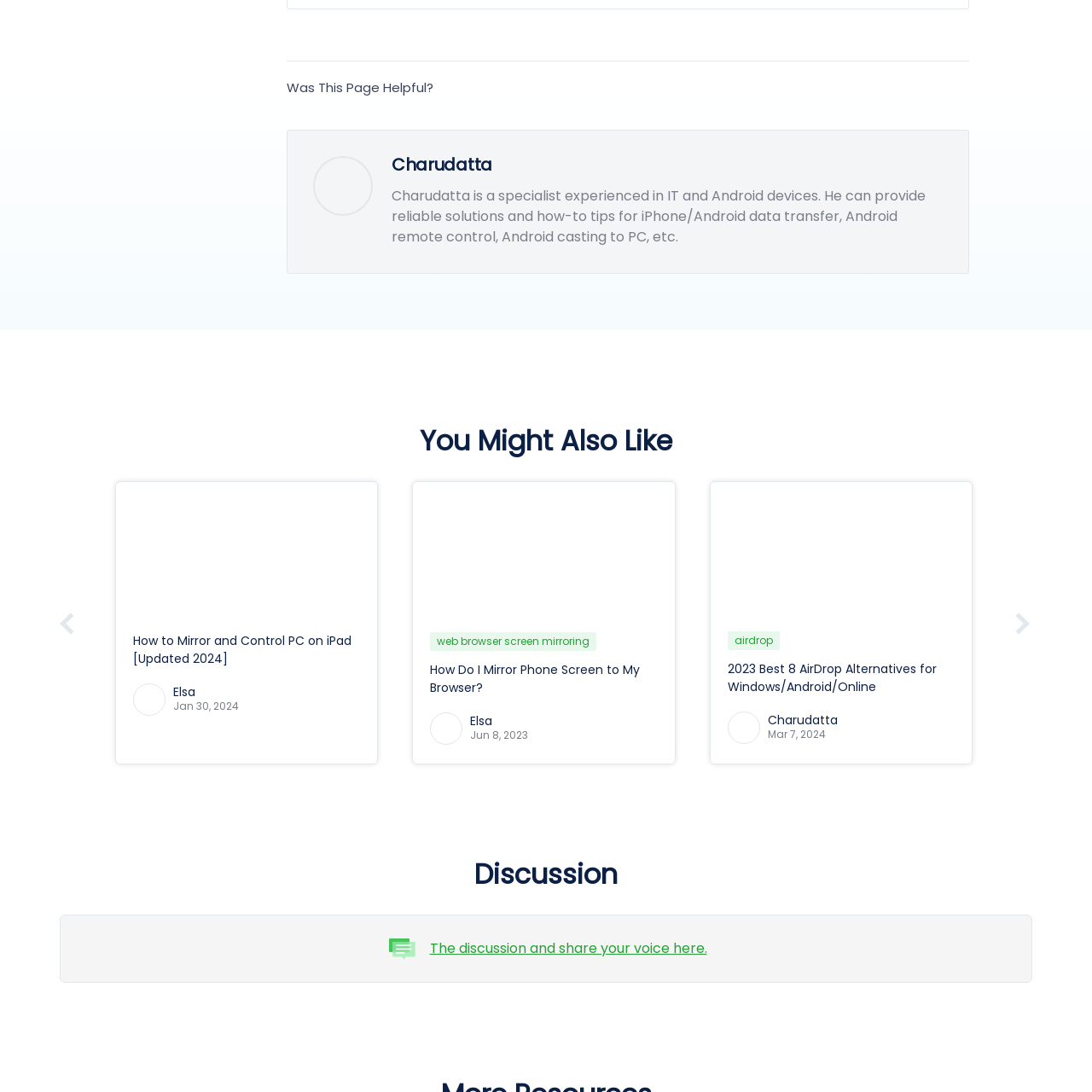Explain in detail what is happening within the highlighted red bounding box in the image.

The image features an individual identified as Charudatta, who specializes in IT and Android devices. Charudatta is recognized for providing reliable solutions and how-to tips, particularly for data transfer between iPhone and Android devices, Android remote control, and screen mirroring to PCs. This image is part of a resource that aims to inform visitors about different tools and techniques related to smart device management and connectivity. Alongside his profile, there are links to related articles and additional resources that highlight his expertise and offer further insights into various technology topics.